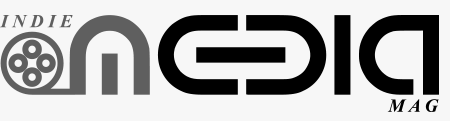Give a one-word or phrase response to the following question: What is the magazine aspect of the brand emphasized by?

Dark font